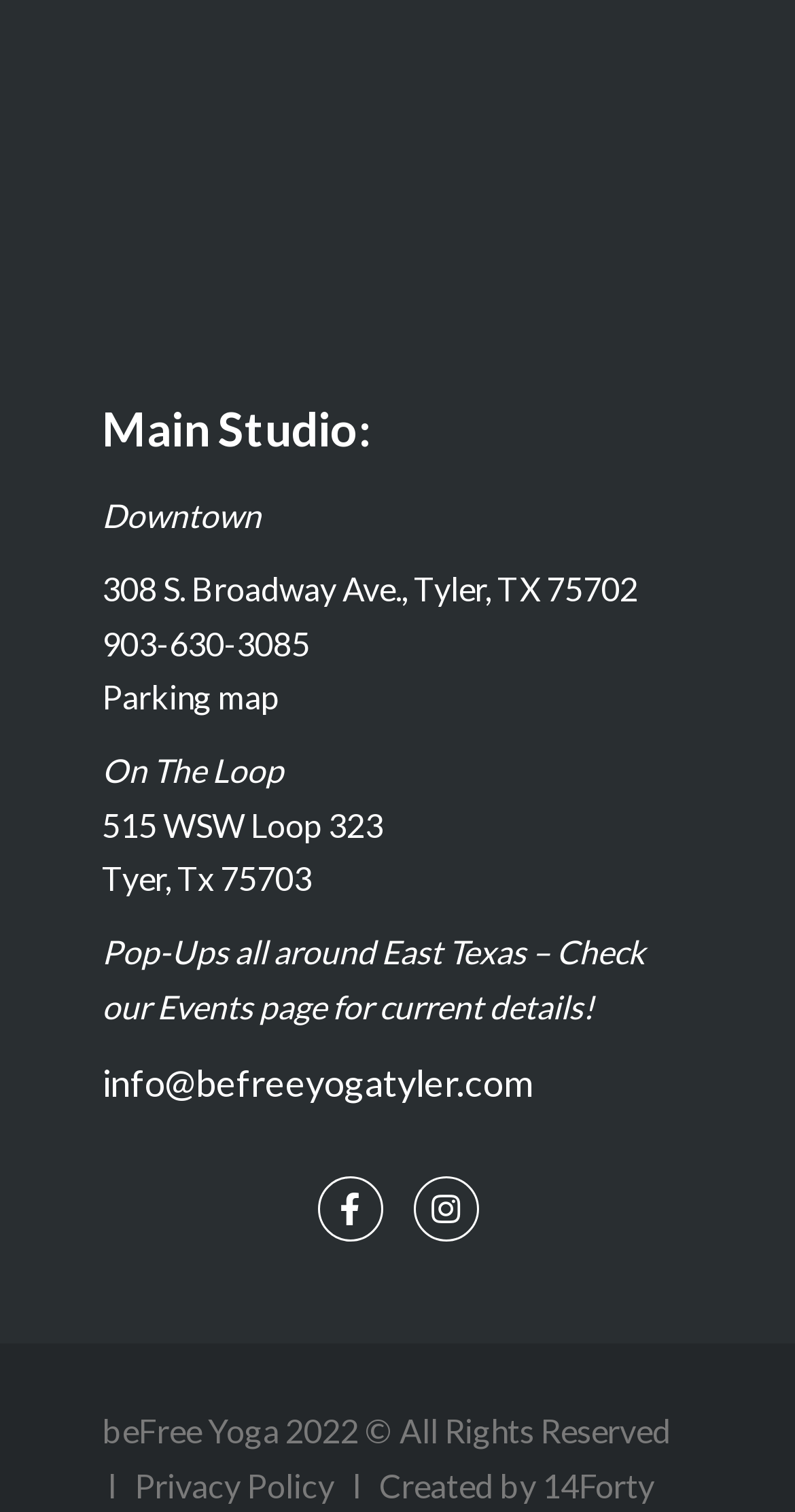How many social media links are available?
Look at the screenshot and give a one-word or phrase answer.

2